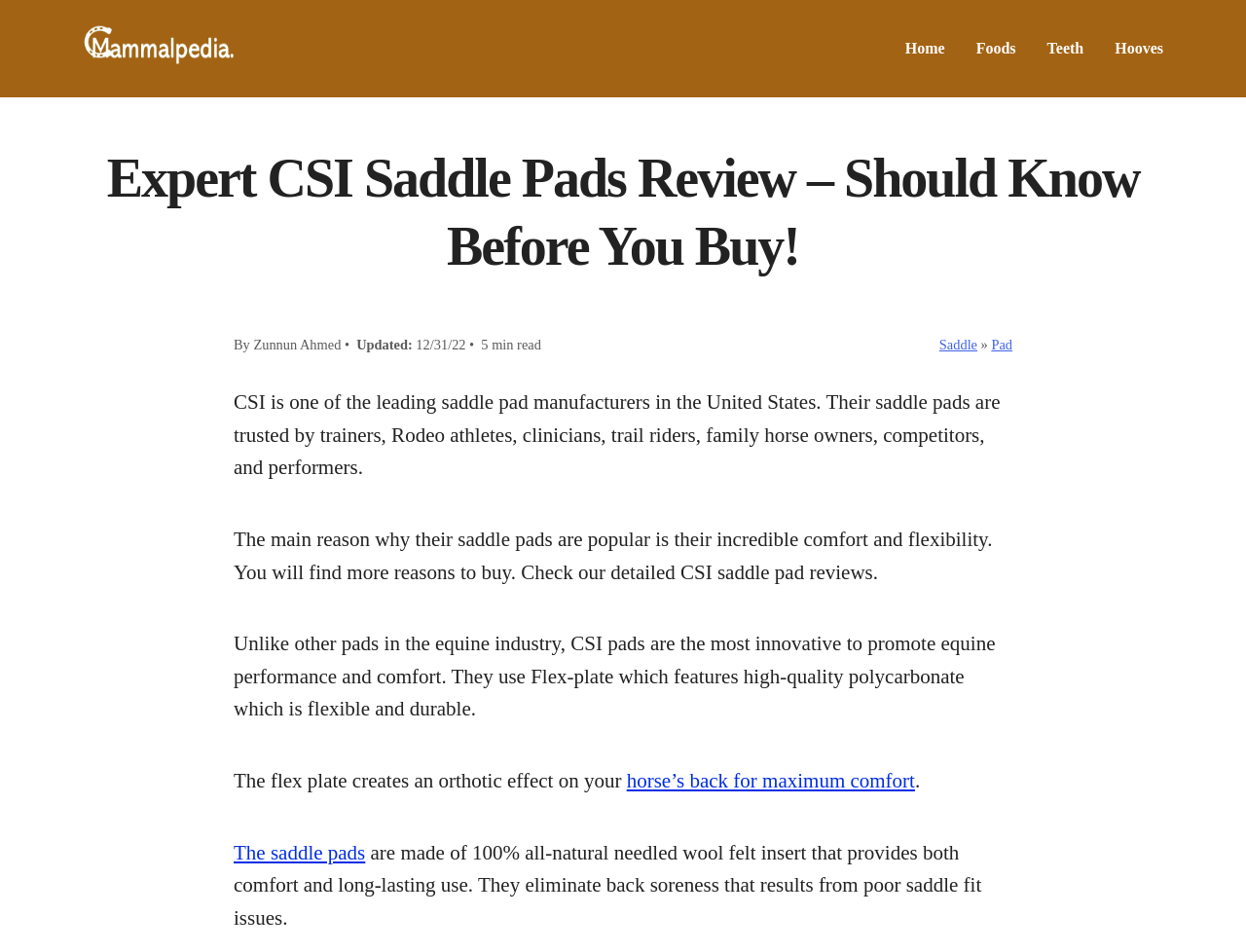Identify the primary heading of the webpage and provide its text.

Expert CSI Saddle Pads Review – Should Know Before You Buy!